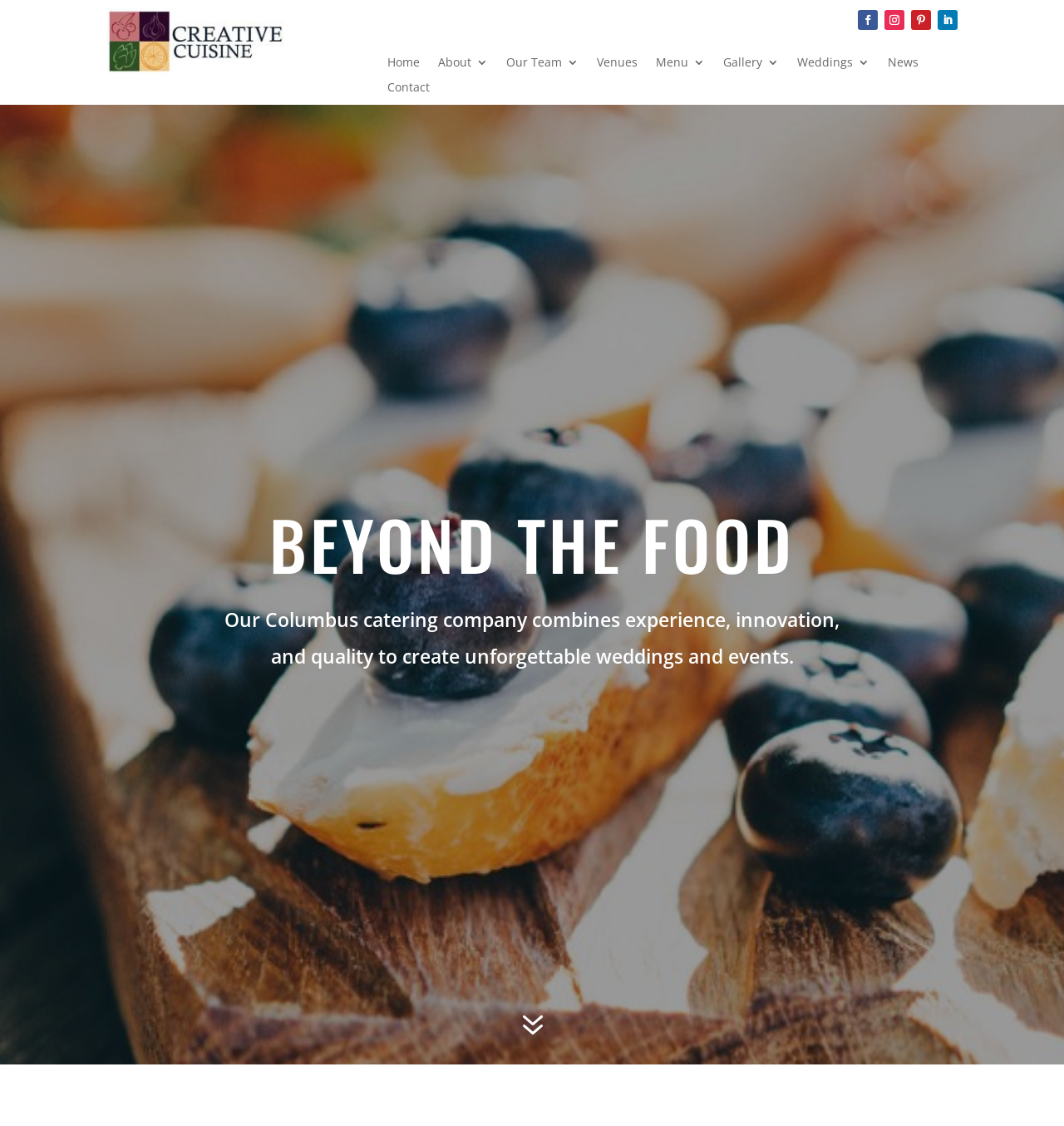Detail the webpage's structure and highlights in your description.

The webpage is about Creative Cuisine, a full-service Columbus catering company. At the top left, there is a logo image and a link next to it. On the top right, there are four social media links, represented by icons. 

Below the logo, there is a navigation menu with eight links: Home, About, Our Team, Venues, Menu, Gallery, Weddings, and News. These links are aligned horizontally and take up about half of the screen width. 

Further down, there is a heading "BEYOND THE FOOD" in a prominent font size. Below the heading, there is a paragraph of text that summarizes the company's approach to catering, emphasizing experience, innovation, and quality. 

At the bottom of the page, there is a link "Contact" and another link "7", which might be a pagination link.